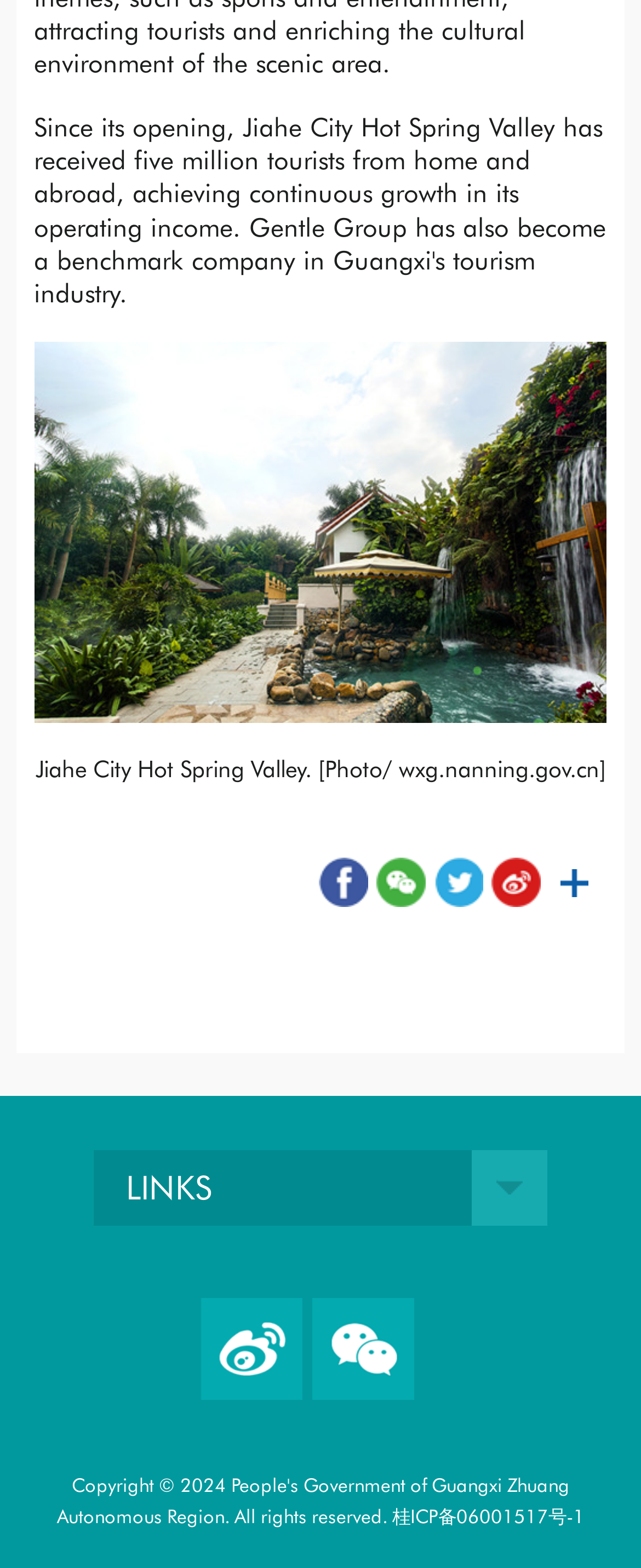Please provide the bounding box coordinates in the format (top-left x, top-left y, bottom-right x, bottom-right y). Remember, all values are floating point numbers between 0 and 1. What is the bounding box coordinate of the region described as: f

[0.497, 0.547, 0.574, 0.579]